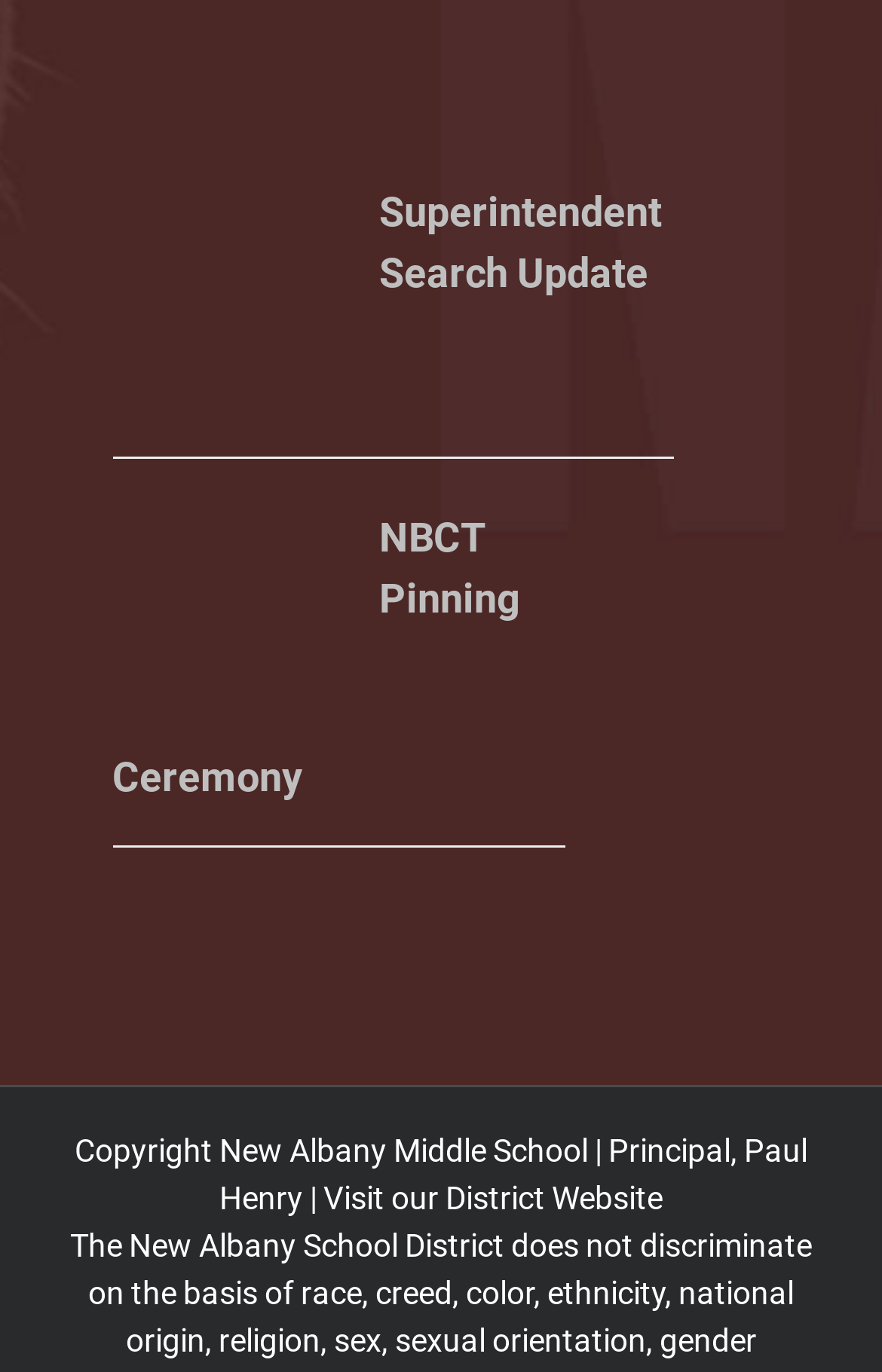Respond with a single word or phrase for the following question: 
How many links are there on the page?

4